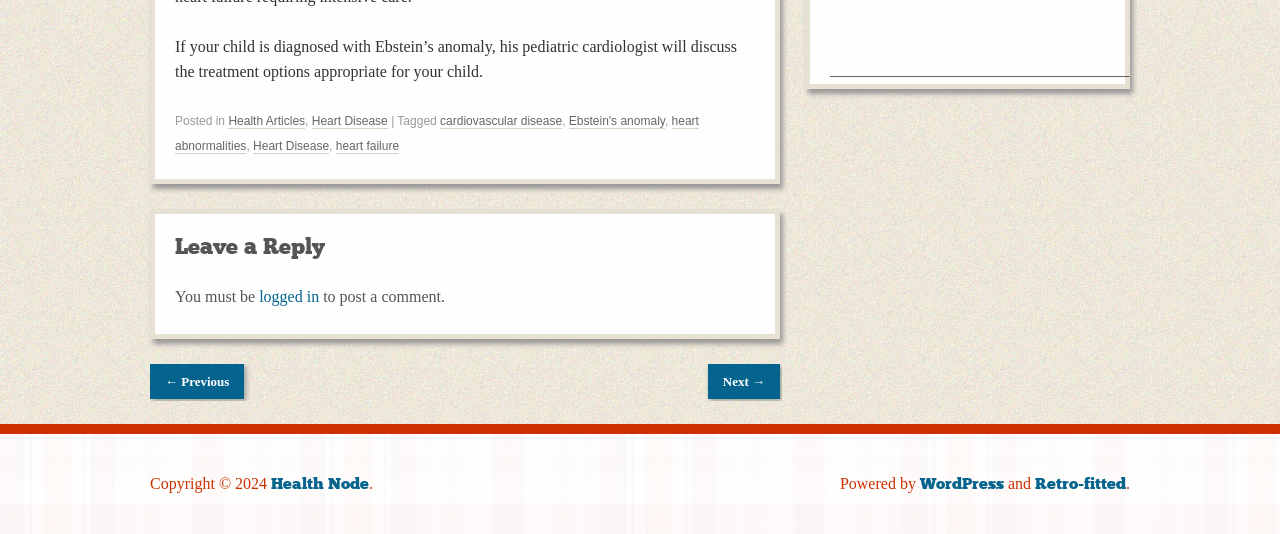Pinpoint the bounding box coordinates of the area that must be clicked to complete this instruction: "Click on 'Ebstein's anomaly'".

[0.444, 0.213, 0.519, 0.241]